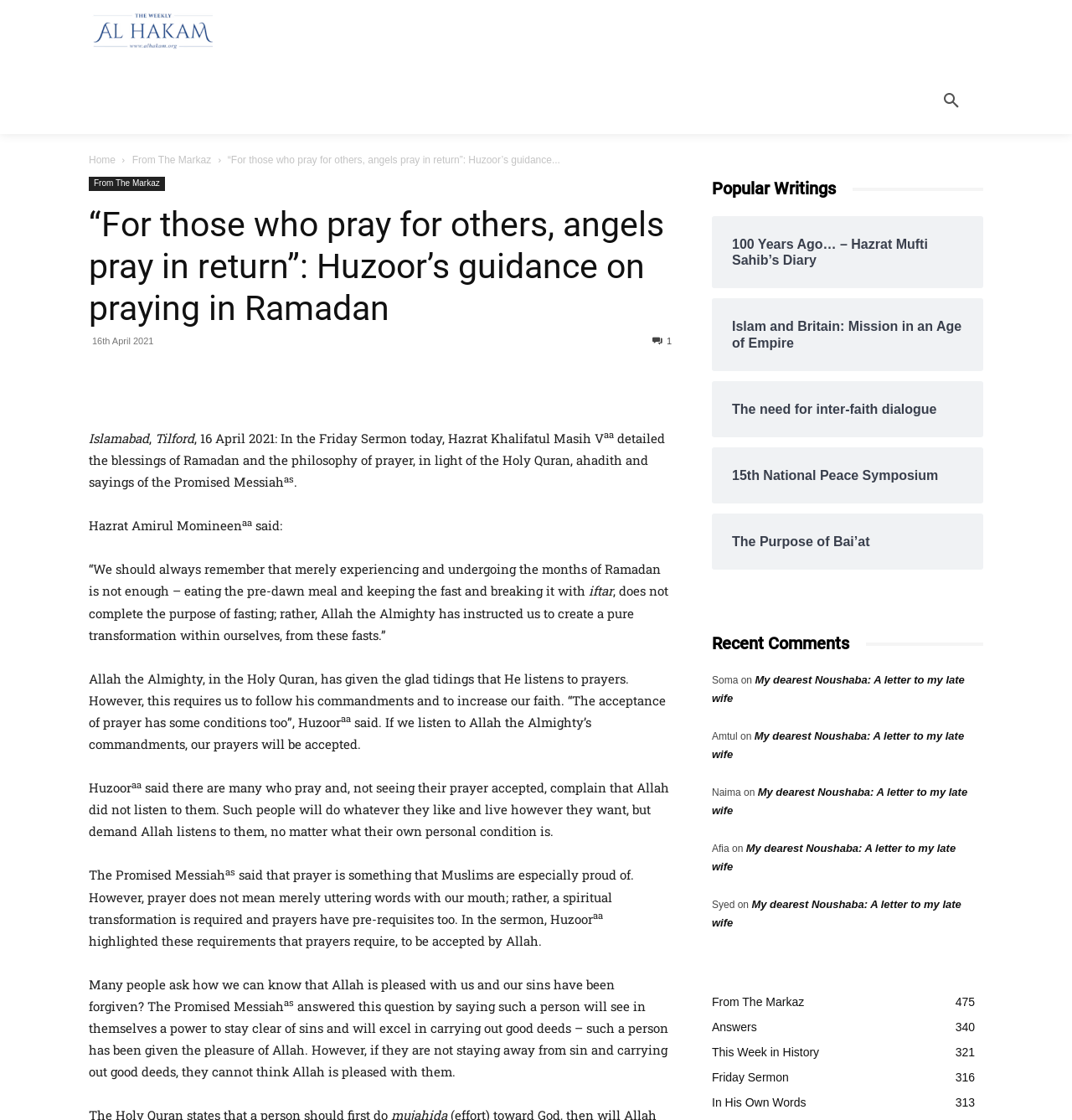Highlight the bounding box coordinates of the element that should be clicked to carry out the following instruction: "Search for something". The coordinates must be given as four float numbers ranging from 0 to 1, i.e., [left, top, right, bottom].

[0.856, 0.06, 0.919, 0.12]